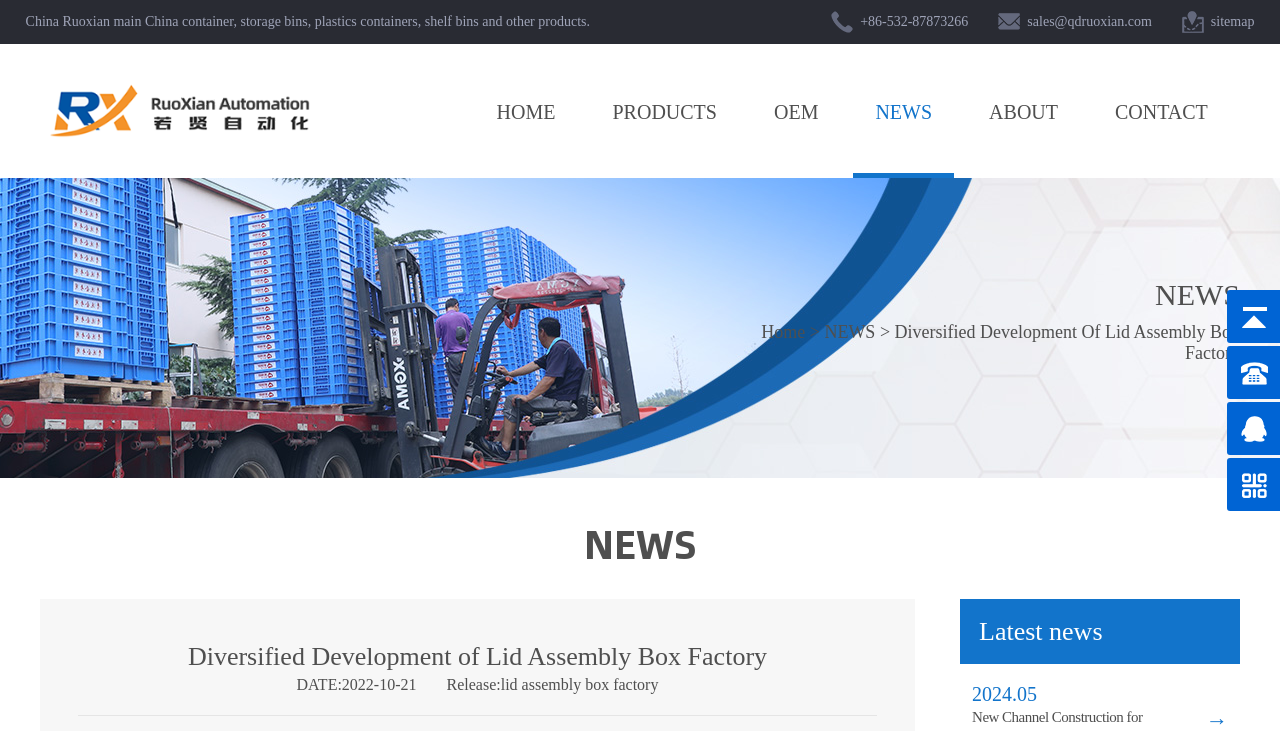Bounding box coordinates are to be given in the format (top-left x, top-left y, bottom-right x, bottom-right y). All values must be floating point numbers between 0 and 1. Provide the bounding box coordinate for the UI element described as: NEWS

[0.684, 0.138, 0.728, 0.168]